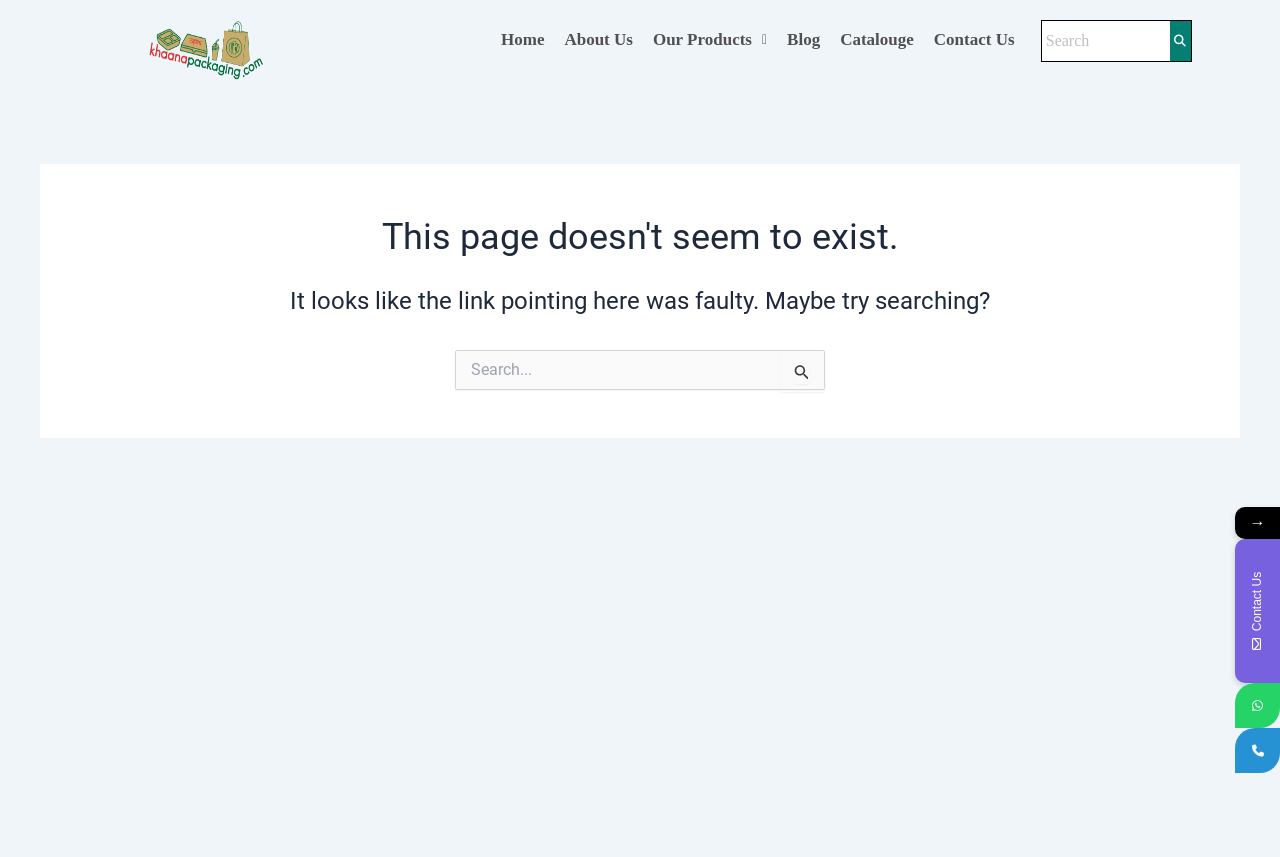Identify the bounding box coordinates for the element you need to click to achieve the following task: "Search for something". Provide the bounding box coordinates as four float numbers between 0 and 1, in the form [left, top, right, bottom].

[0.814, 0.025, 0.914, 0.071]